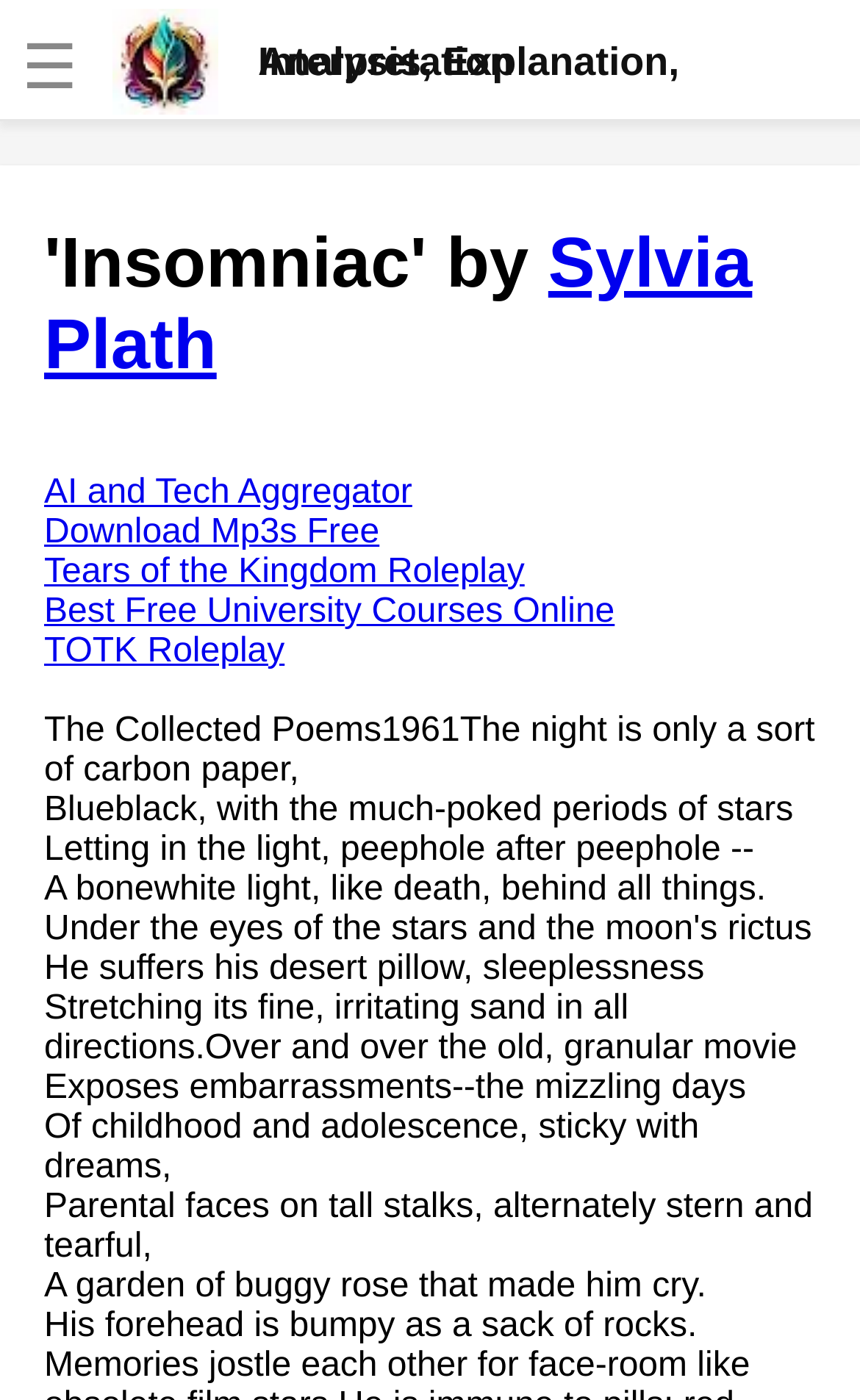Provide the bounding box coordinates of the HTML element described by the text: "AI and Tech Aggregator".

[0.051, 0.338, 0.479, 0.365]